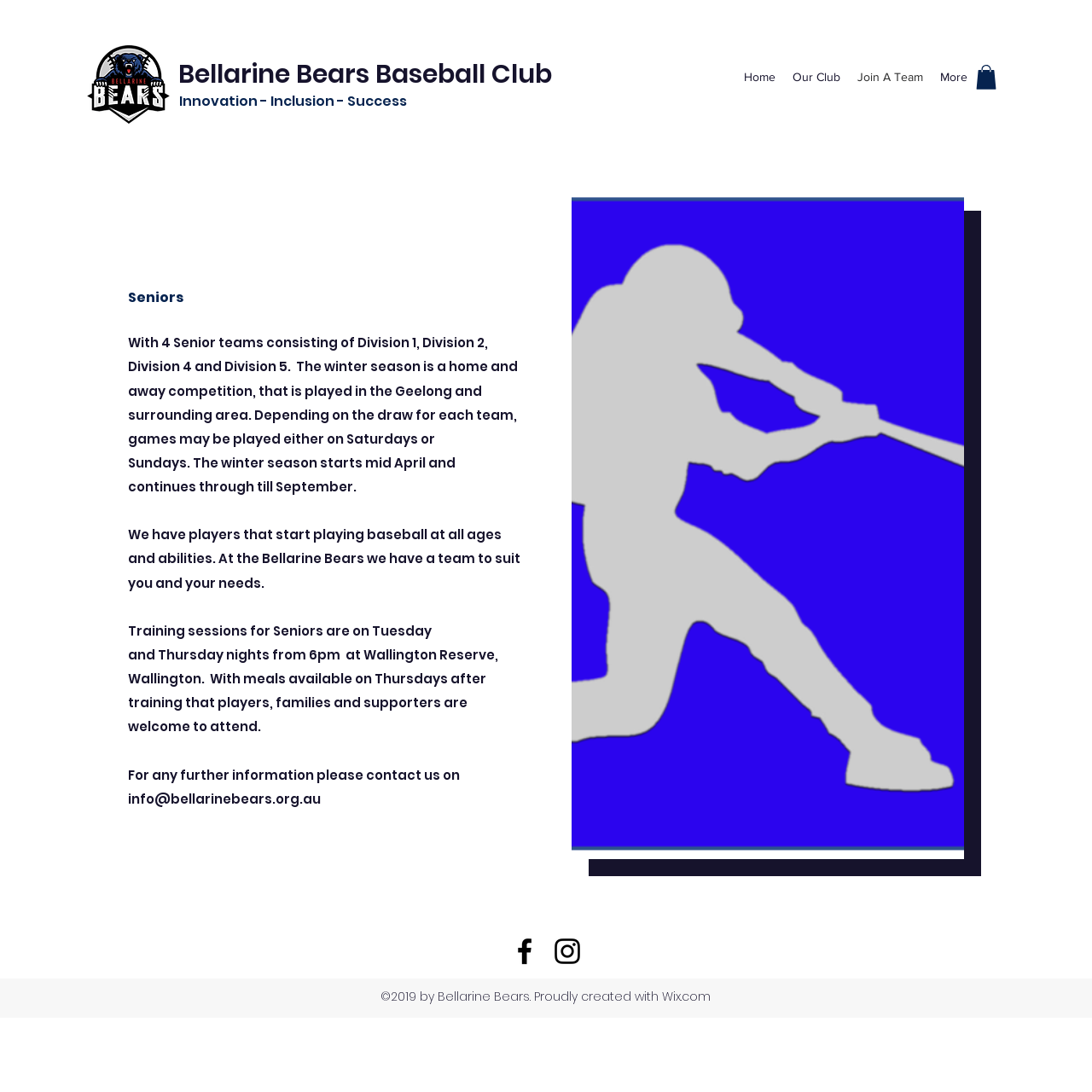Please specify the coordinates of the bounding box for the element that should be clicked to carry out this instruction: "Click the 'Facebook' social media link". The coordinates must be four float numbers between 0 and 1, formatted as [left, top, right, bottom].

[0.465, 0.855, 0.496, 0.886]